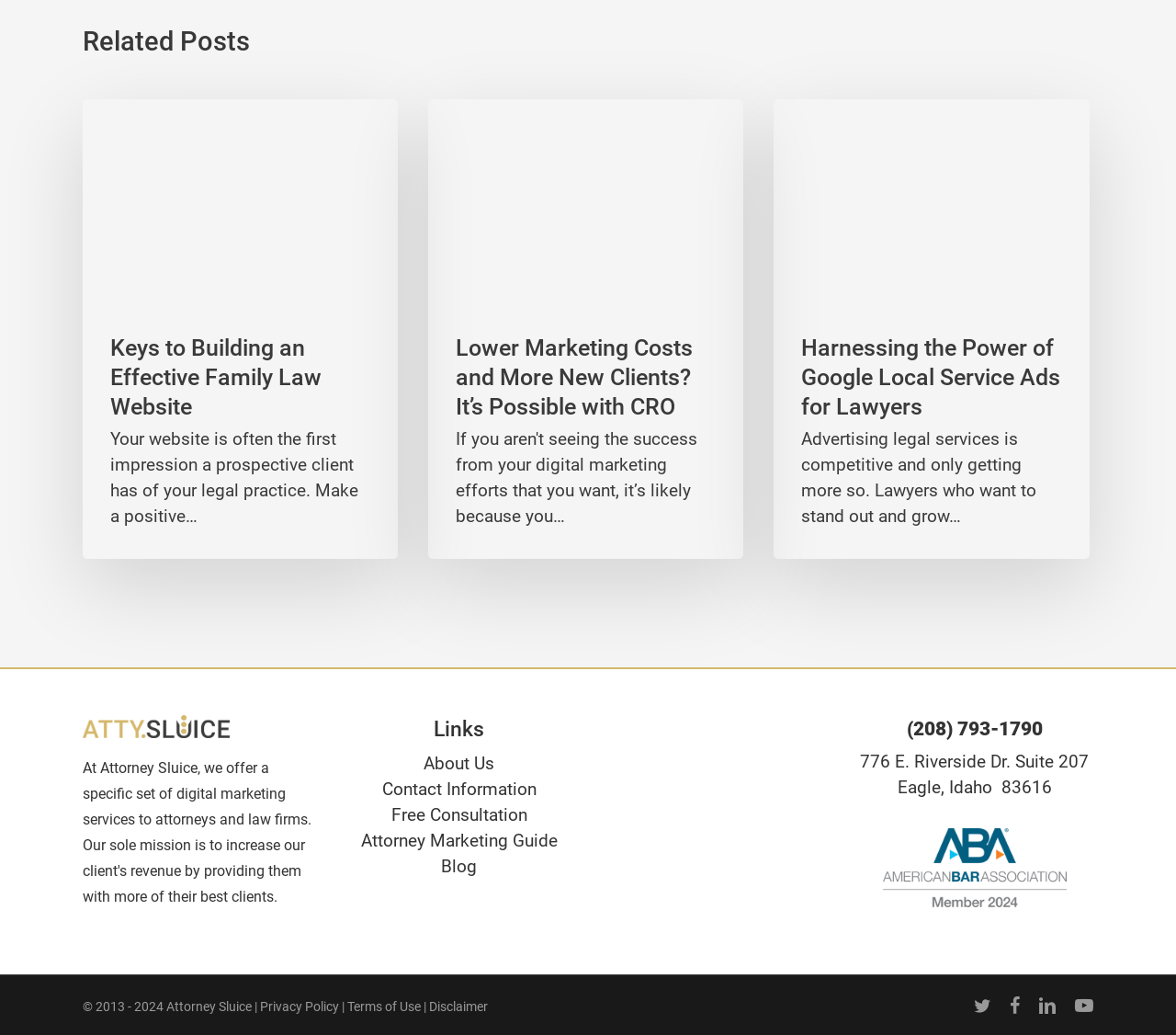Locate the bounding box coordinates of the clickable area to execute the instruction: "Call the phone number (208) 793-1790". Provide the coordinates as four float numbers between 0 and 1, represented as [left, top, right, bottom].

[0.771, 0.694, 0.887, 0.715]